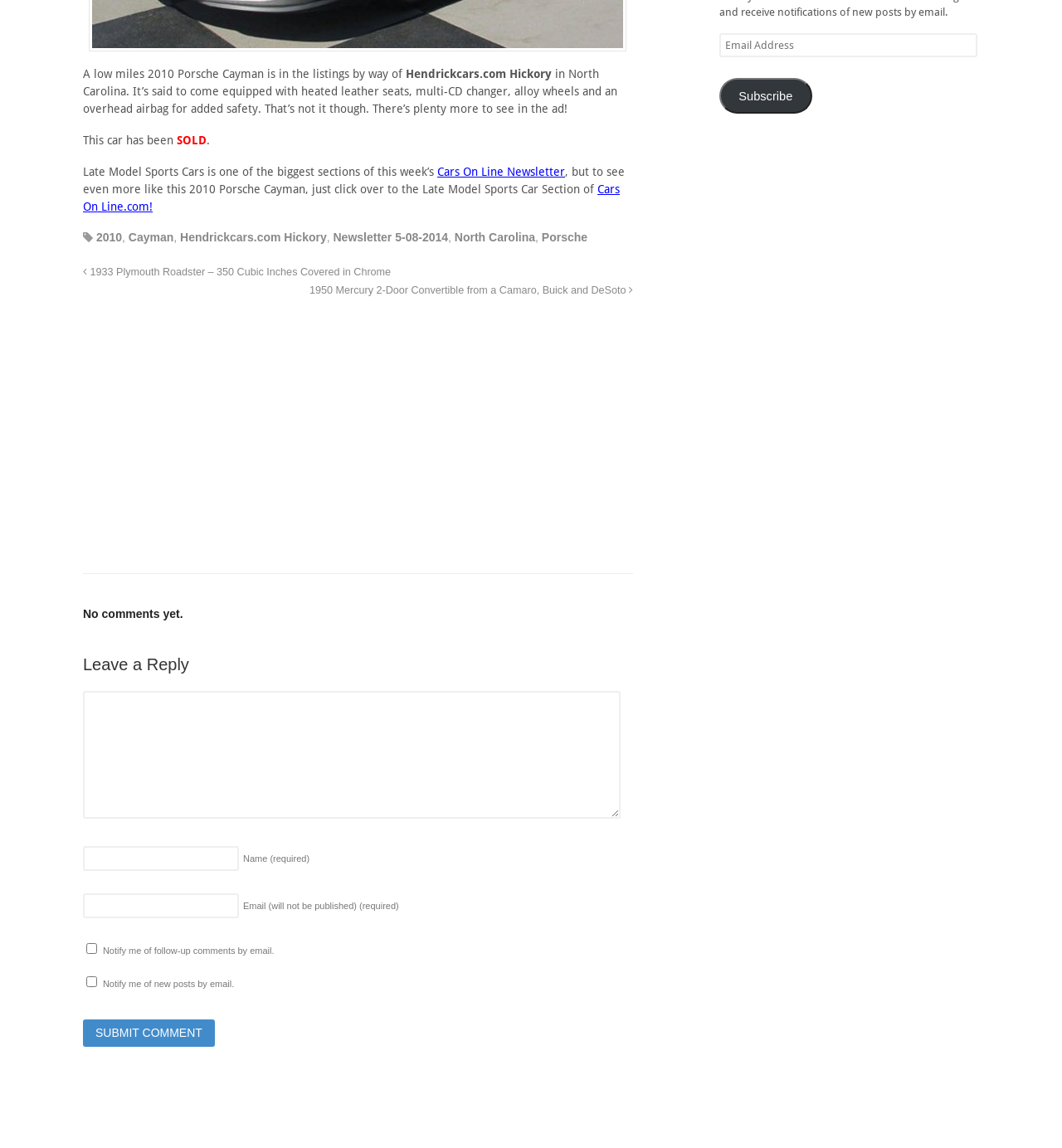Please provide the bounding box coordinates for the UI element as described: "Cars On Line Newsletter". The coordinates must be four floats between 0 and 1, represented as [left, top, right, bottom].

[0.412, 0.143, 0.532, 0.155]